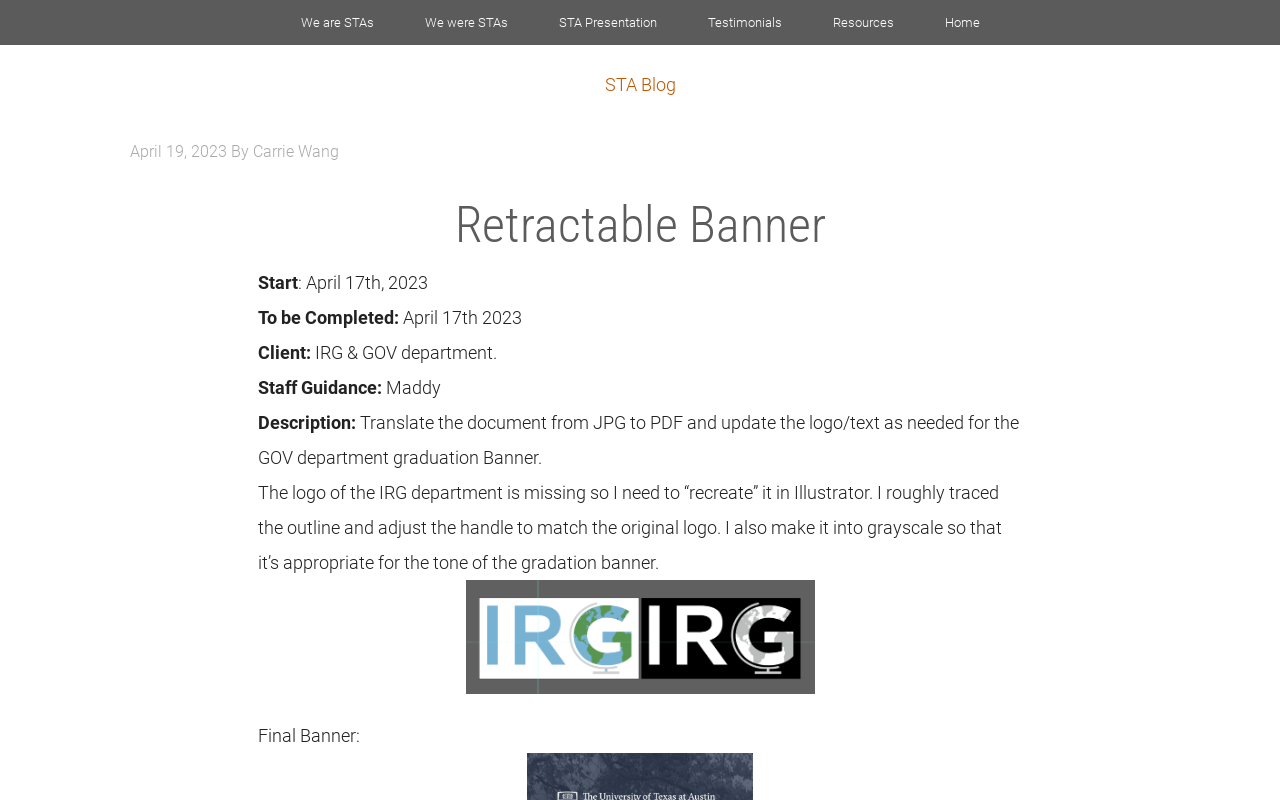What is the date of the blog post?
Using the information presented in the image, please offer a detailed response to the question.

I found the date of the blog post by looking at the time element in the header section, which contains the text 'April 19, 2023'.